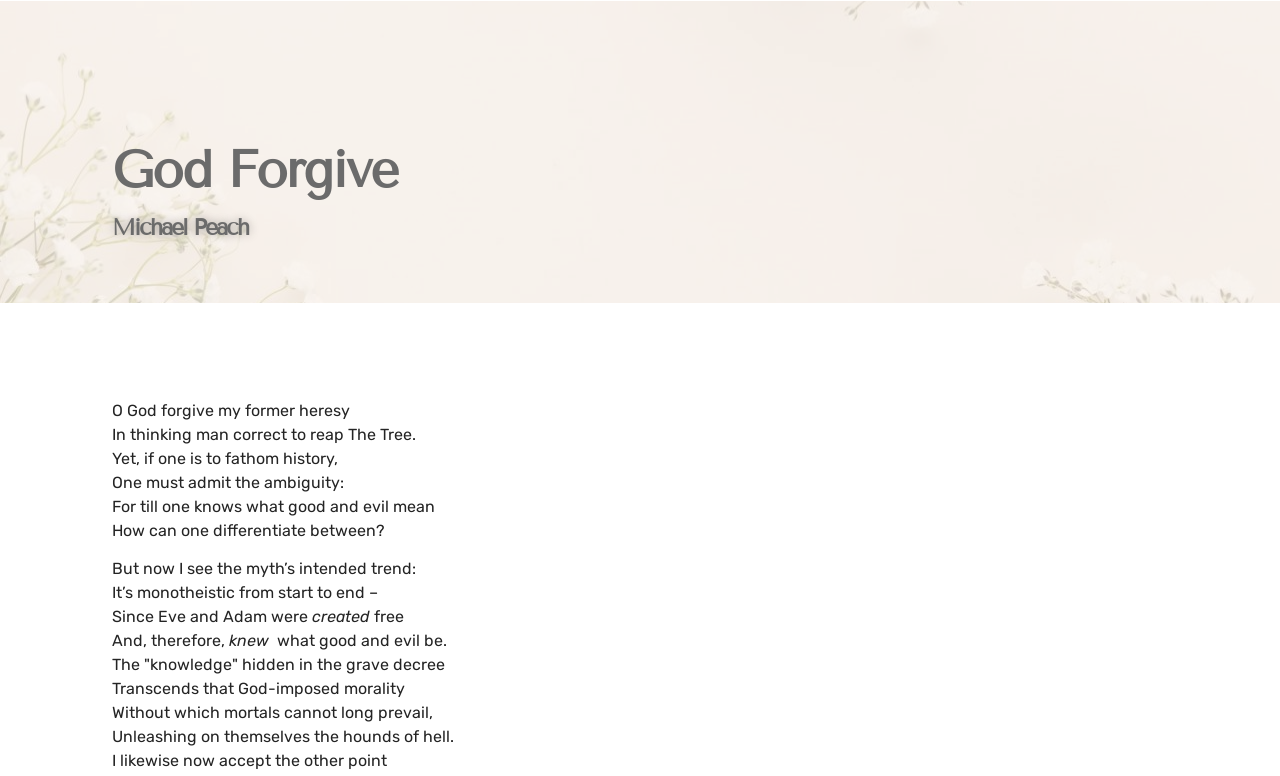Who is the author of the poem?
Using the image provided, answer with just one word or phrase.

Michael Peach